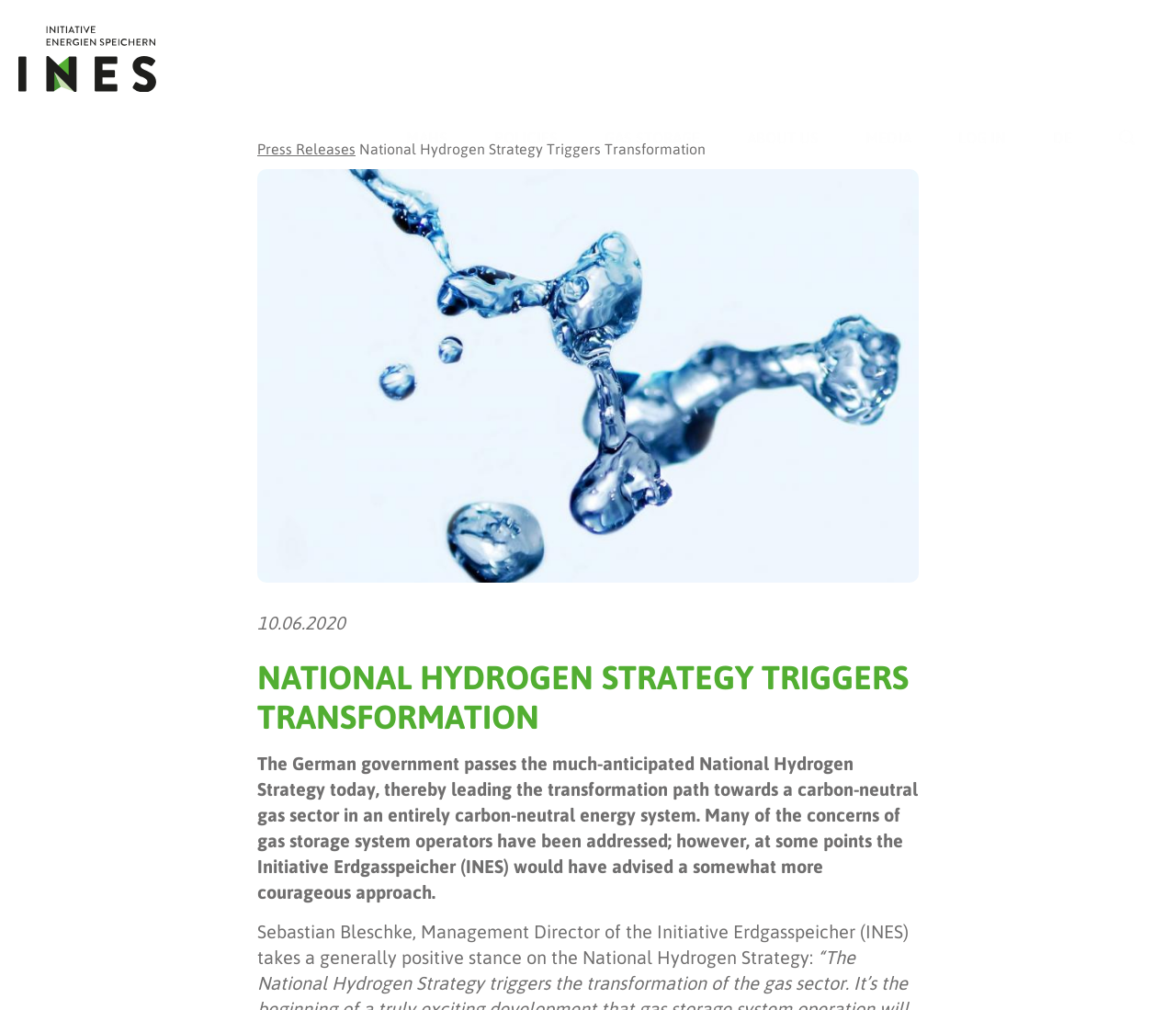Show me the bounding box coordinates of the clickable region to achieve the task as per the instruction: "Log in to the system".

[0.81, 0.032, 0.863, 0.061]